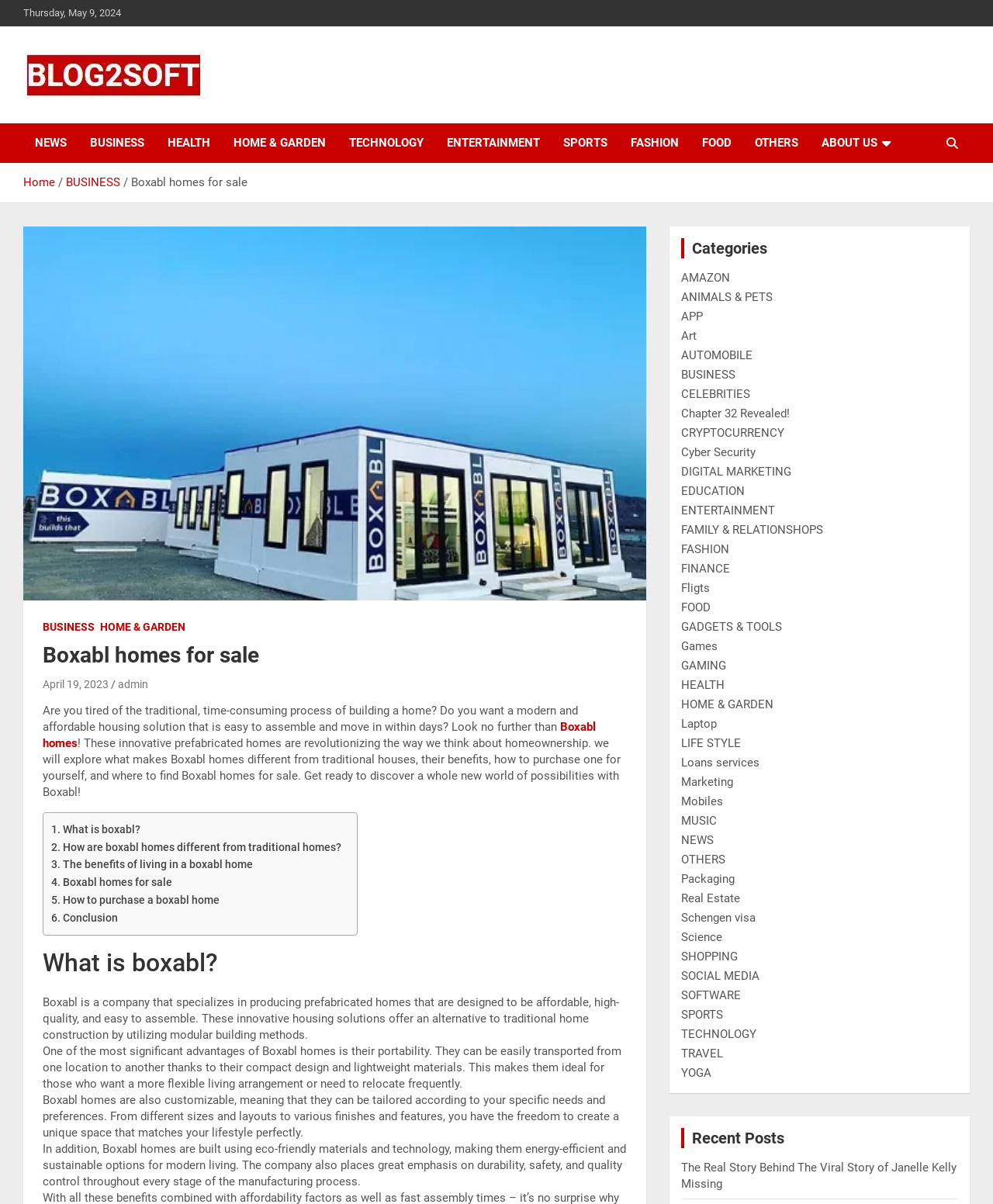Find and indicate the bounding box coordinates of the region you should select to follow the given instruction: "Click on the 'HOME & GARDEN' link".

[0.223, 0.103, 0.34, 0.135]